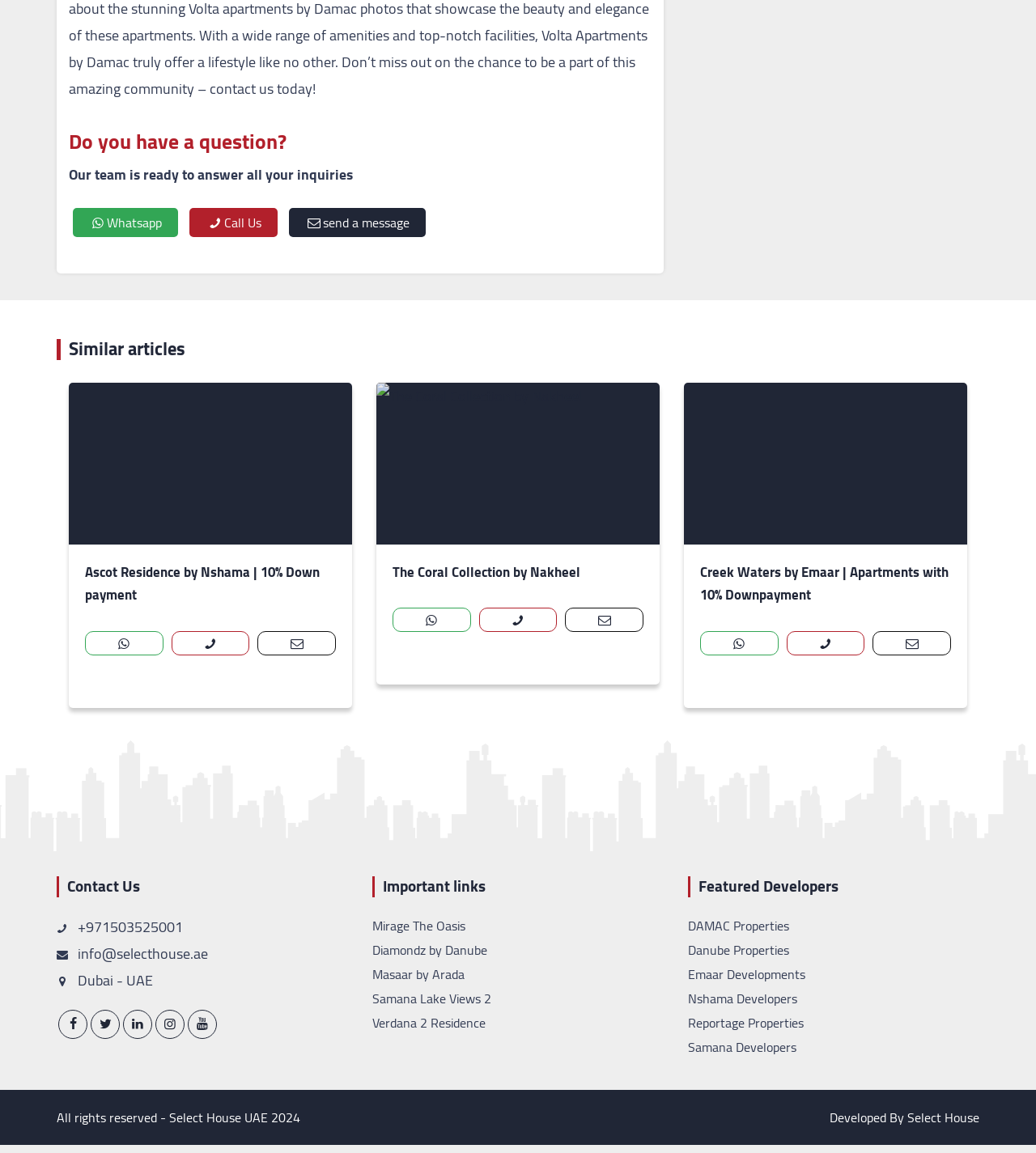Show the bounding box coordinates of the region that should be clicked to follow the instruction: "Send a message on Whatsapp."

[0.07, 0.18, 0.172, 0.206]